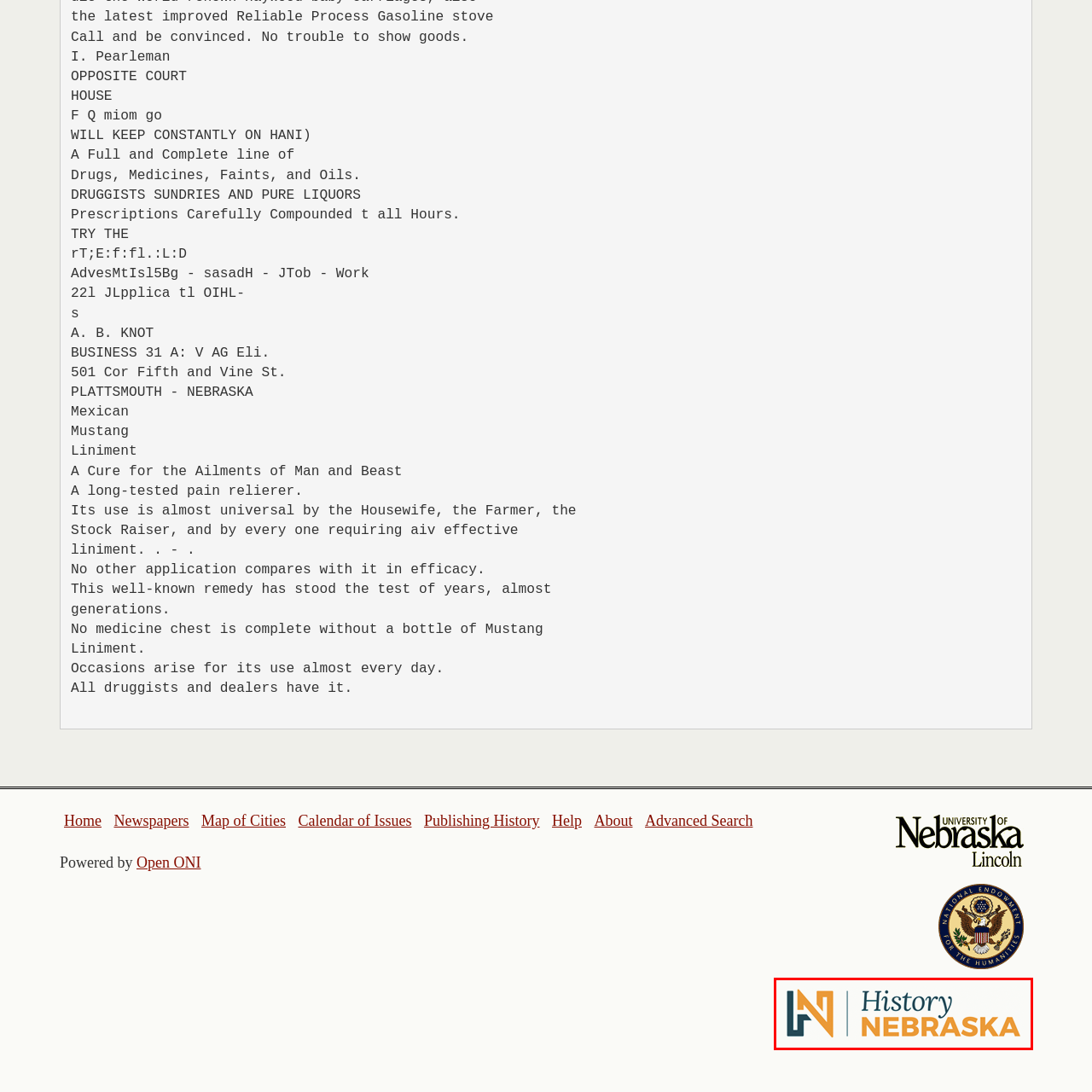Give a detailed caption for the image that is encased within the red bounding box.

The image features the logo of History Nebraska, showcasing a modern and stylized design. The logo prominently includes the letters "HN," which are creatively interwoven, reflecting a sense of connection and heritage. The color scheme utilizes a combination of deep teal and a vibrant orange, adding a contemporary touch to the traditional theme of the organization. Below the icon, the words “History Nebraska” are displayed in a bold, approachable typeface, further emphasizing the organization’s mission to preserve and promote Nebraska's rich historical narrative. This logo serves as a recognizable symbol of the state’s commitment to its history and cultural heritage.